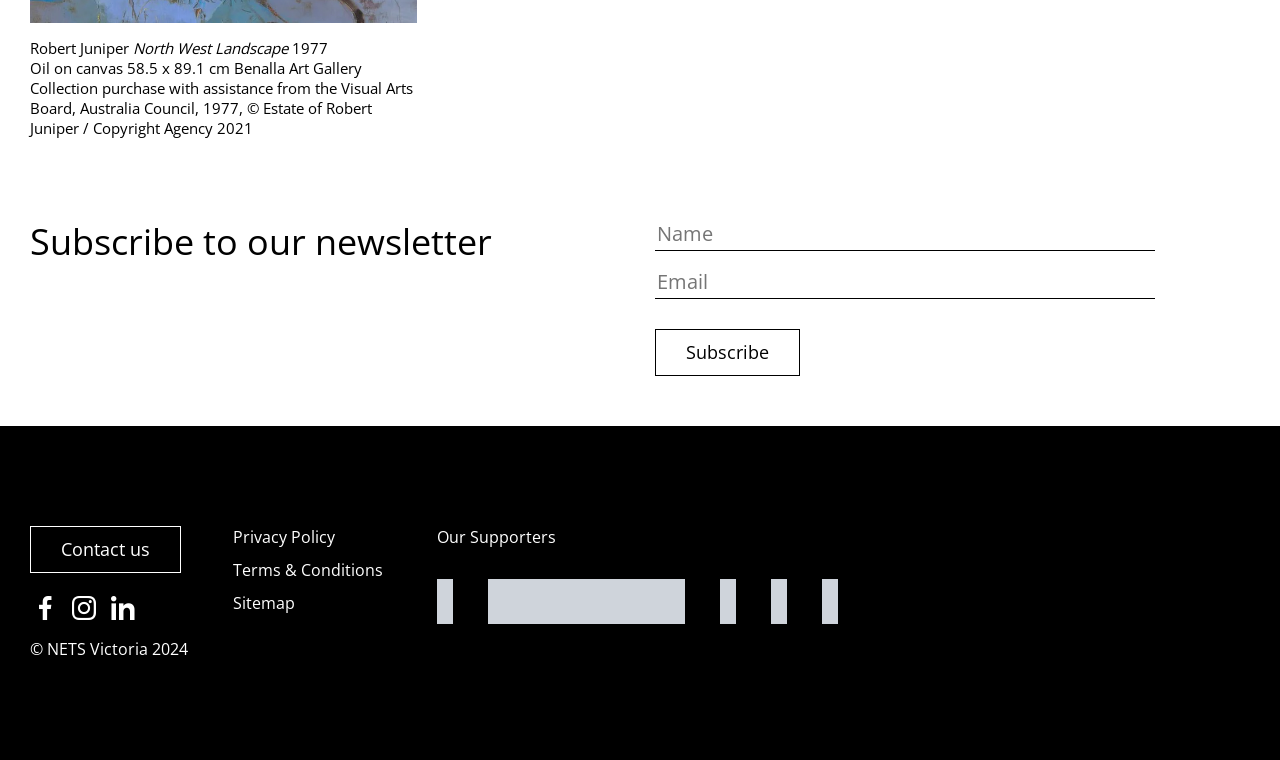Please identify the bounding box coordinates of the area I need to click to accomplish the following instruction: "View Sitemap".

[0.182, 0.779, 0.341, 0.822]